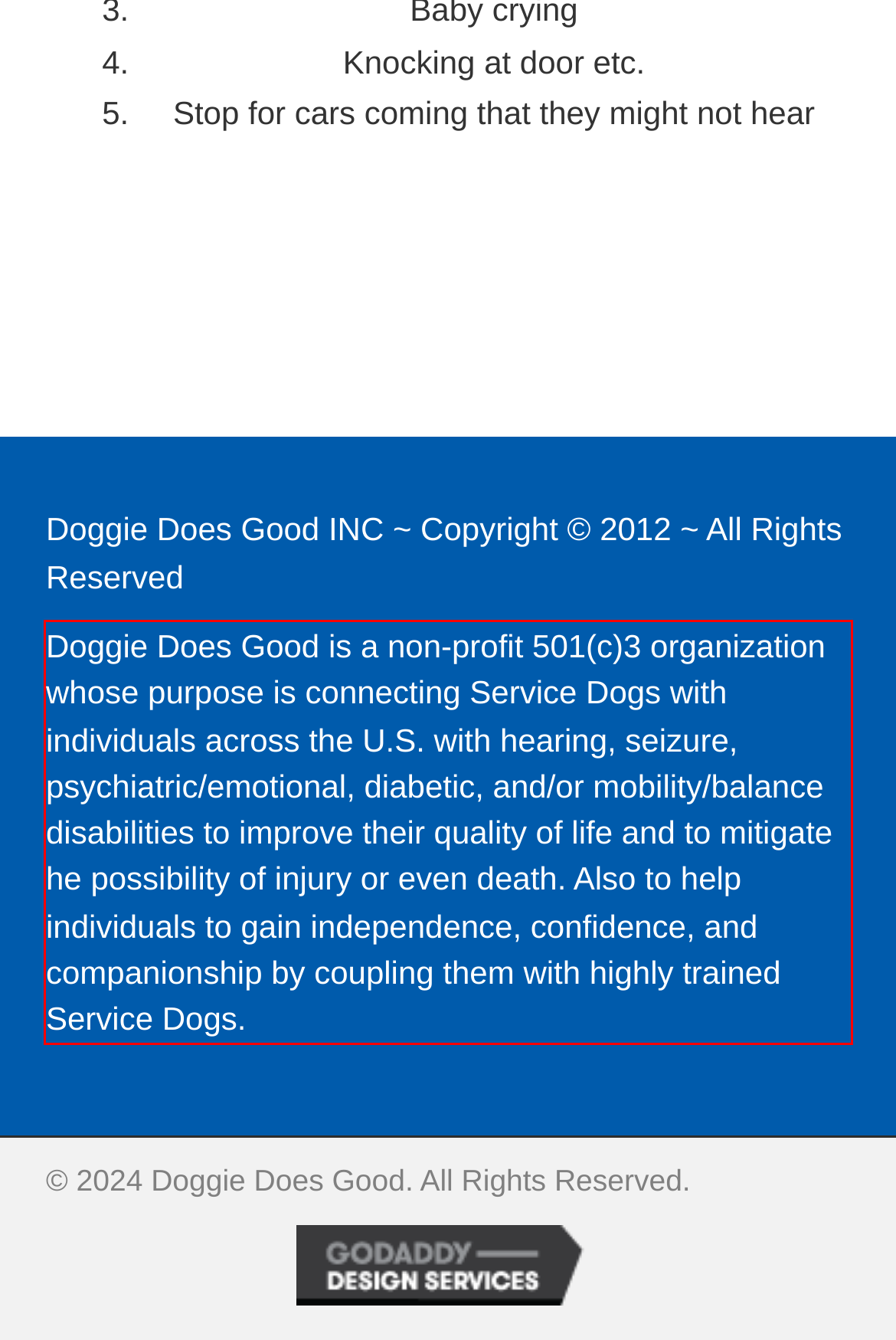Examine the webpage screenshot, find the red bounding box, and extract the text content within this marked area.

Doggie Does Good is a non-profit 501(c)3 organization whose purpose is connecting Service Dogs with individuals across the U.S. with hearing, seizure, psychiatric/emotional, diabetic, and/or mobility/balance disabilities to improve their quality of life and to mitigate he possibility of injury or even death. Also to help individuals to gain independence, confidence, and companionship by coupling them with highly trained Service Dogs.